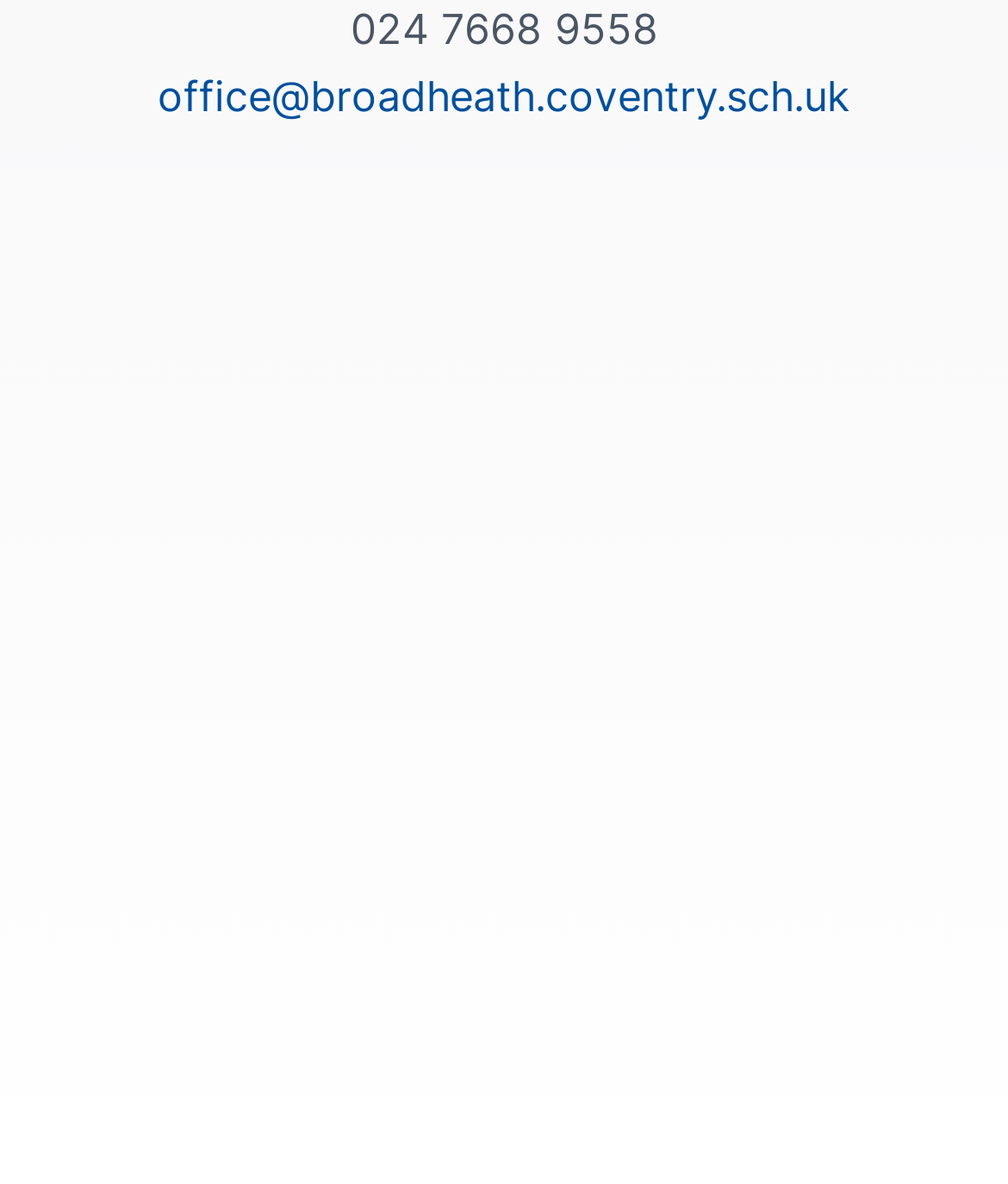Please determine the bounding box coordinates of the element's region to click in order to carry out the following instruction: "Go to the 'FAIRWAY WOODS' page". The coordinates should be four float numbers between 0 and 1, i.e., [left, top, right, bottom].

None